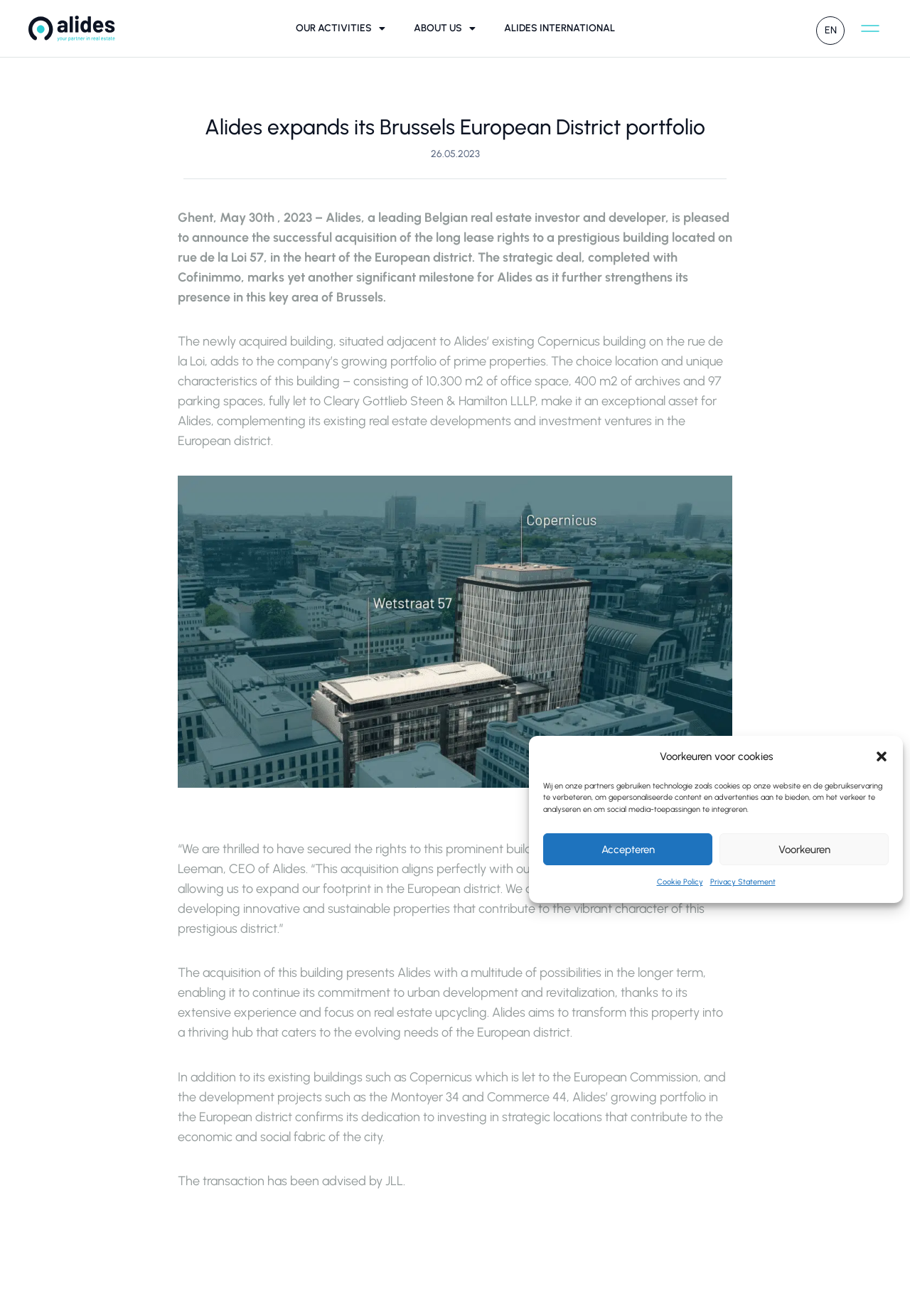What is Alides' business?
Provide a well-explained and detailed answer to the question.

Based on the webpage content, Alides is described as a leading Belgian real estate investor and developer, which suggests that its primary business is investing in and developing properties.